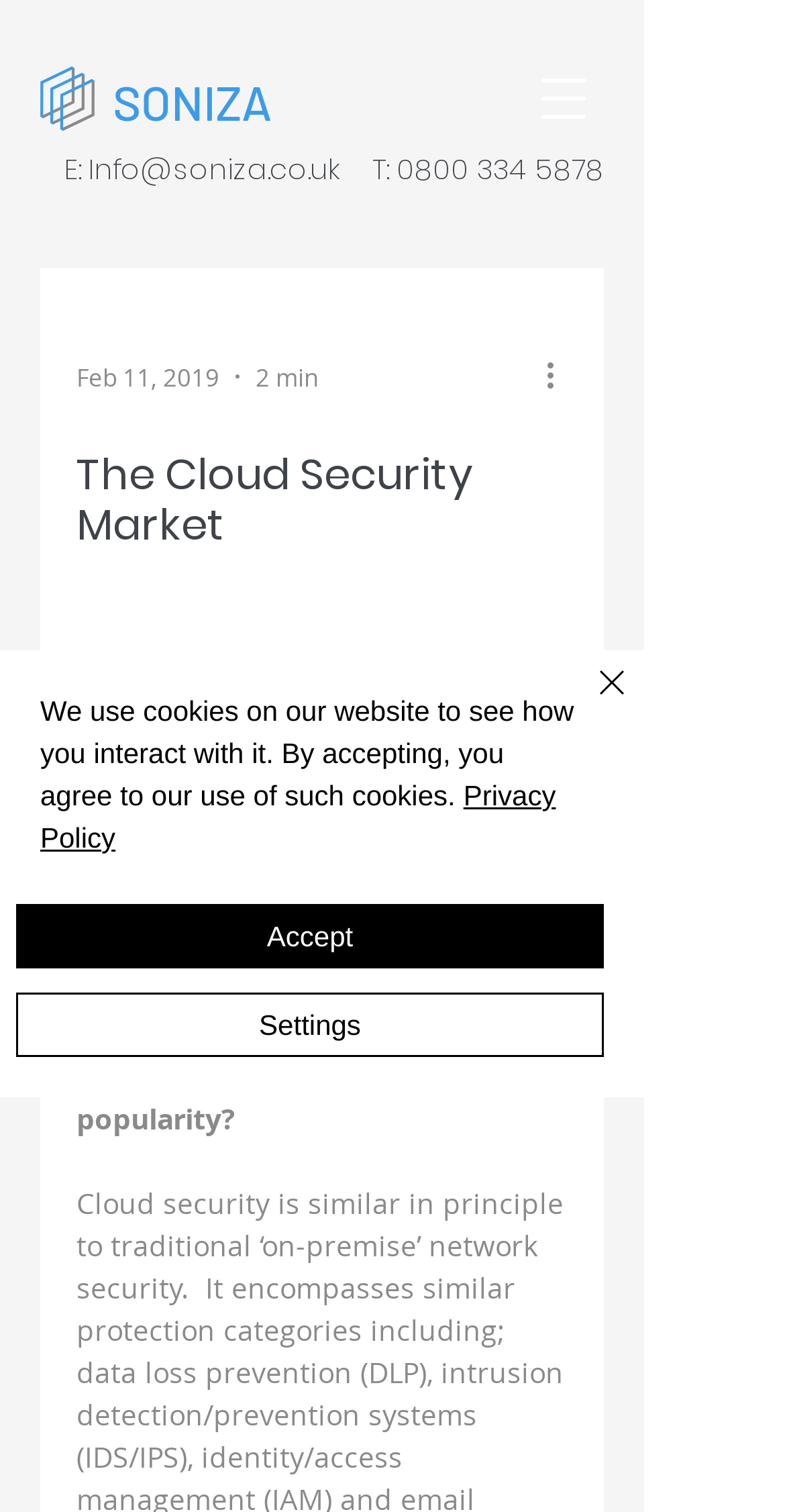Please find and give the text of the main heading on the webpage.

The Cloud Security Market